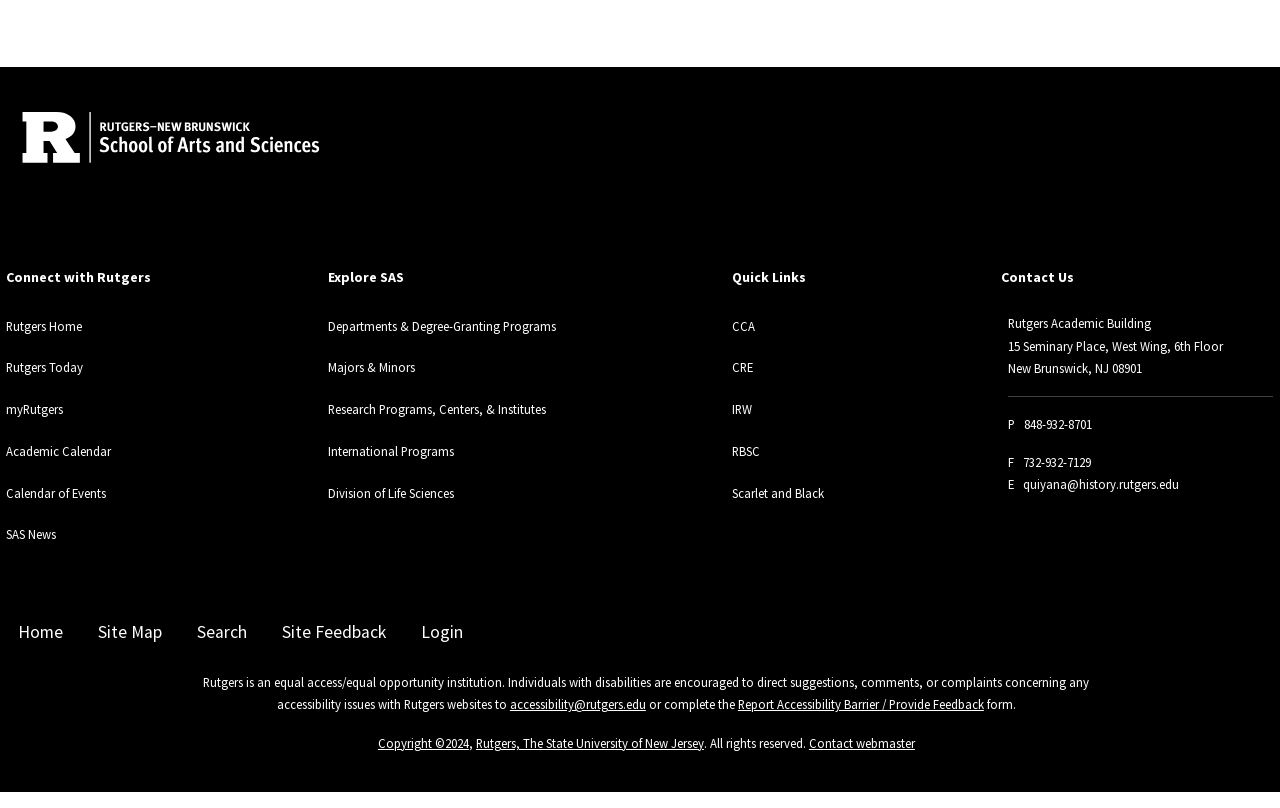Please locate the bounding box coordinates of the element that should be clicked to complete the given instruction: "Visit Rutgers, The State University of New Jersey".

[0.372, 0.909, 0.55, 0.929]